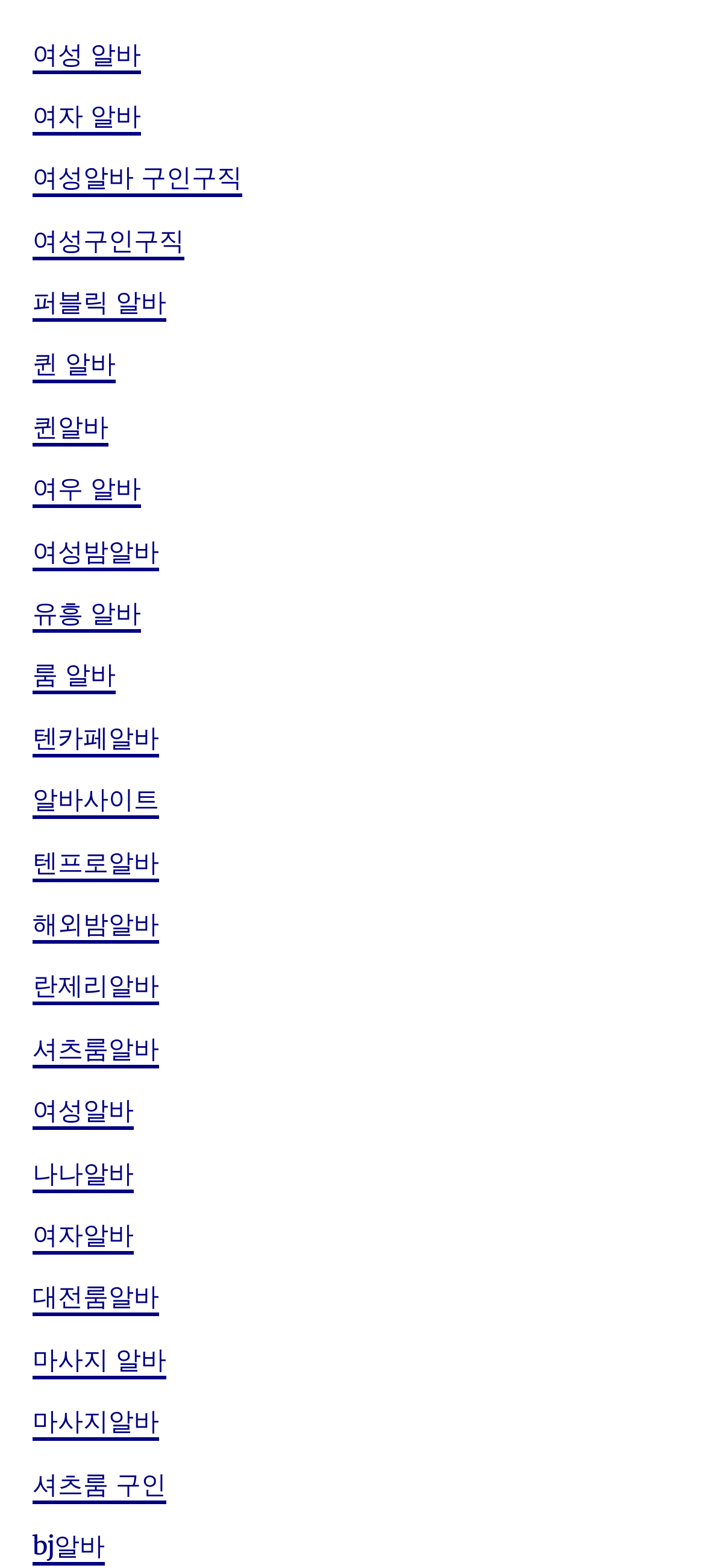Provide your answer in one word or a succinct phrase for the question: 
What is the most prominent feature of this webpage?

Links